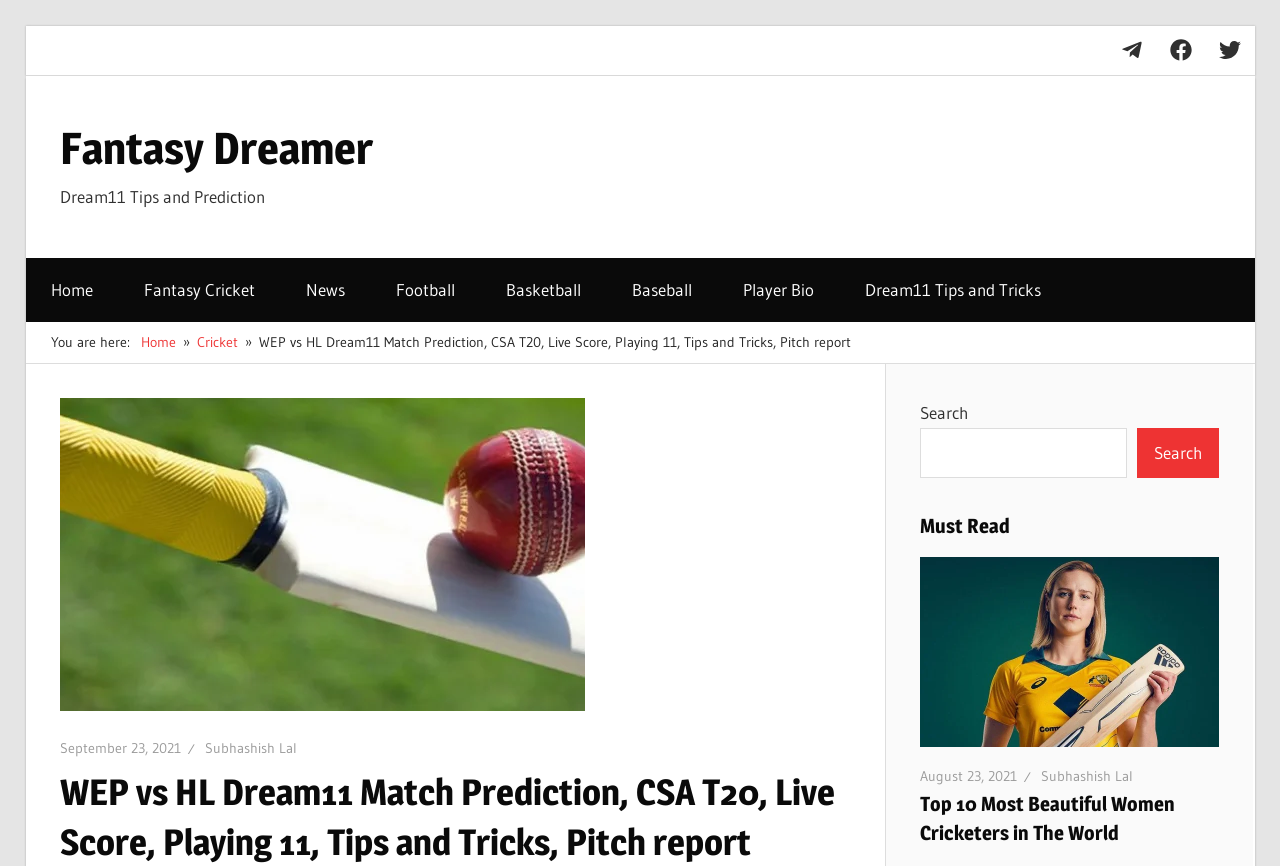Locate and generate the text content of the webpage's heading.

WEP vs HL Dream11 Match Prediction, CSA T20, Live Score, Playing 11, Tips and Tricks, Pitch report